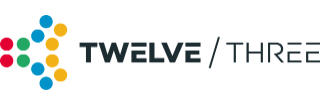What is Twelve/Three recognized for?
Observe the image and answer the question with a one-word or short phrase response.

Act! support